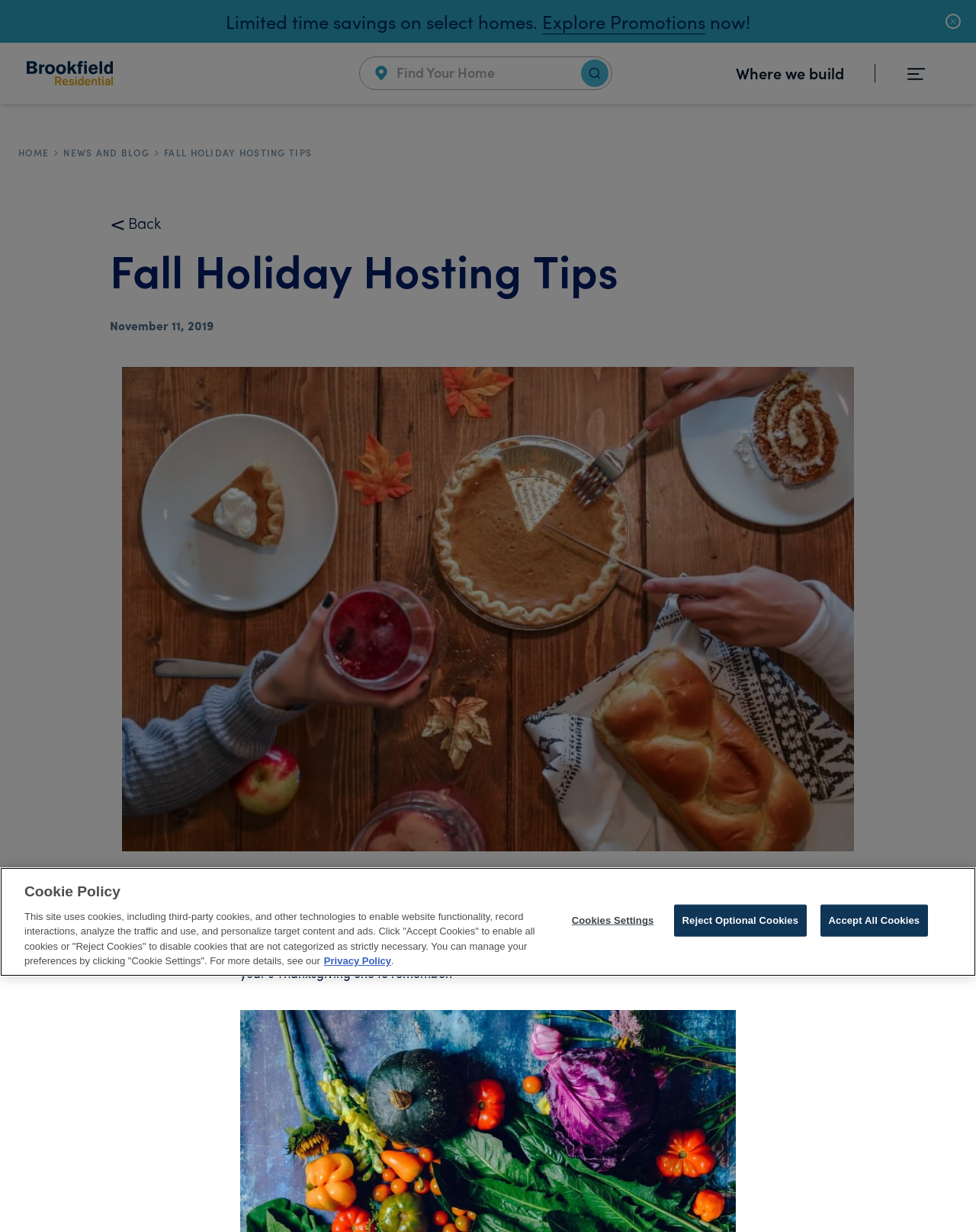Pinpoint the bounding box coordinates of the clickable area necessary to execute the following instruction: "Search for a home". The coordinates should be given as four float numbers between 0 and 1, namely [left, top, right, bottom].

[0.595, 0.048, 0.623, 0.071]